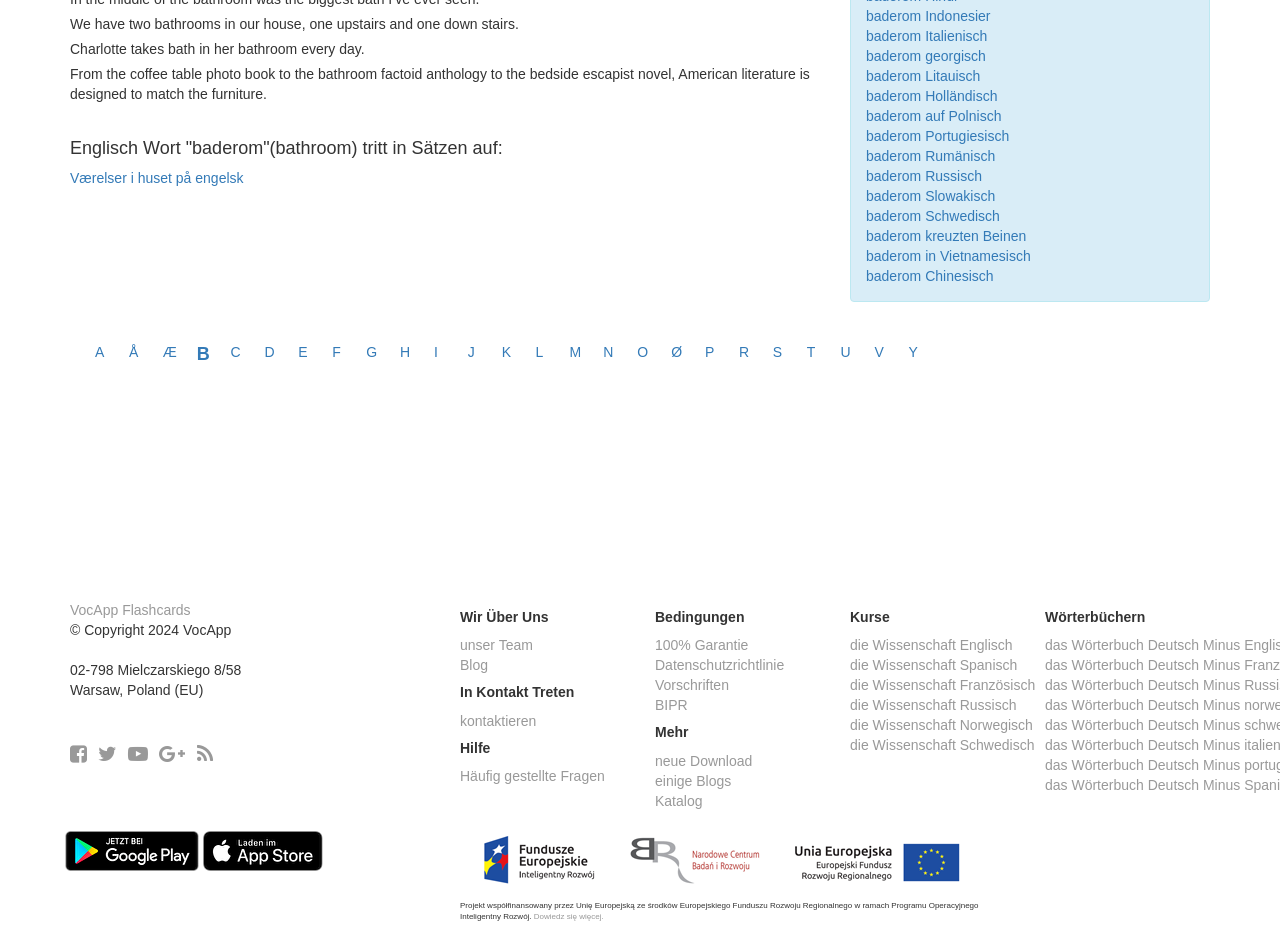Determine the bounding box coordinates for the HTML element mentioned in the following description: "kontaktieren". The coordinates should be a list of four floats ranging from 0 to 1, represented as [left, top, right, bottom].

[0.359, 0.764, 0.419, 0.781]